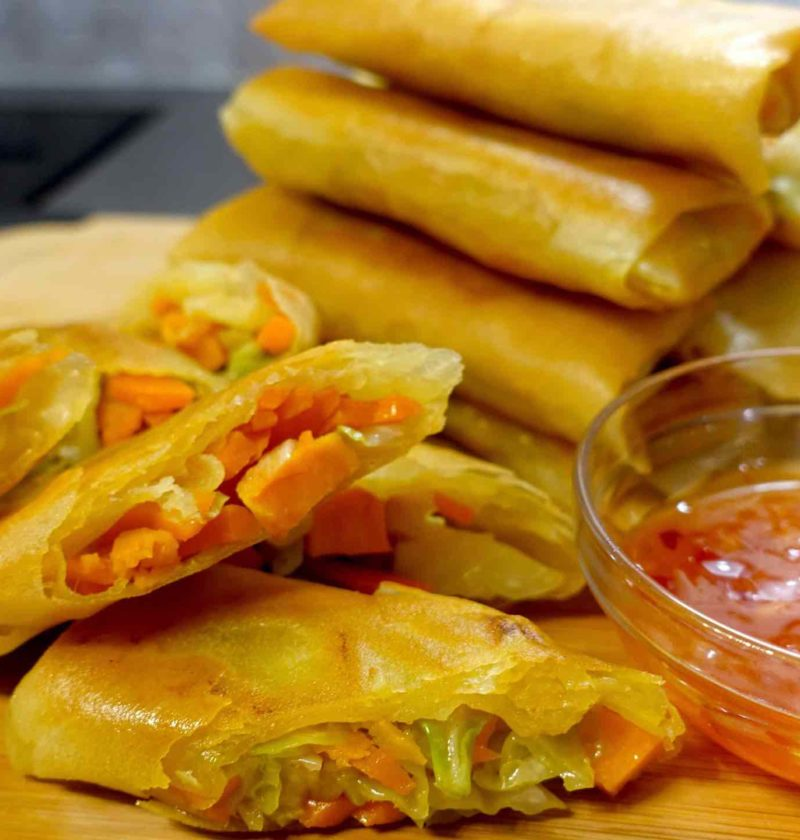What is the purpose of the dipping sauce?
Based on the image, please offer an in-depth response to the question.

According to the caption, the dipping sauce is sweet and tangy, and it accompanies the spring rolls to enhance the dish's flavor profile, implying that its purpose is to add more flavor to the dish.